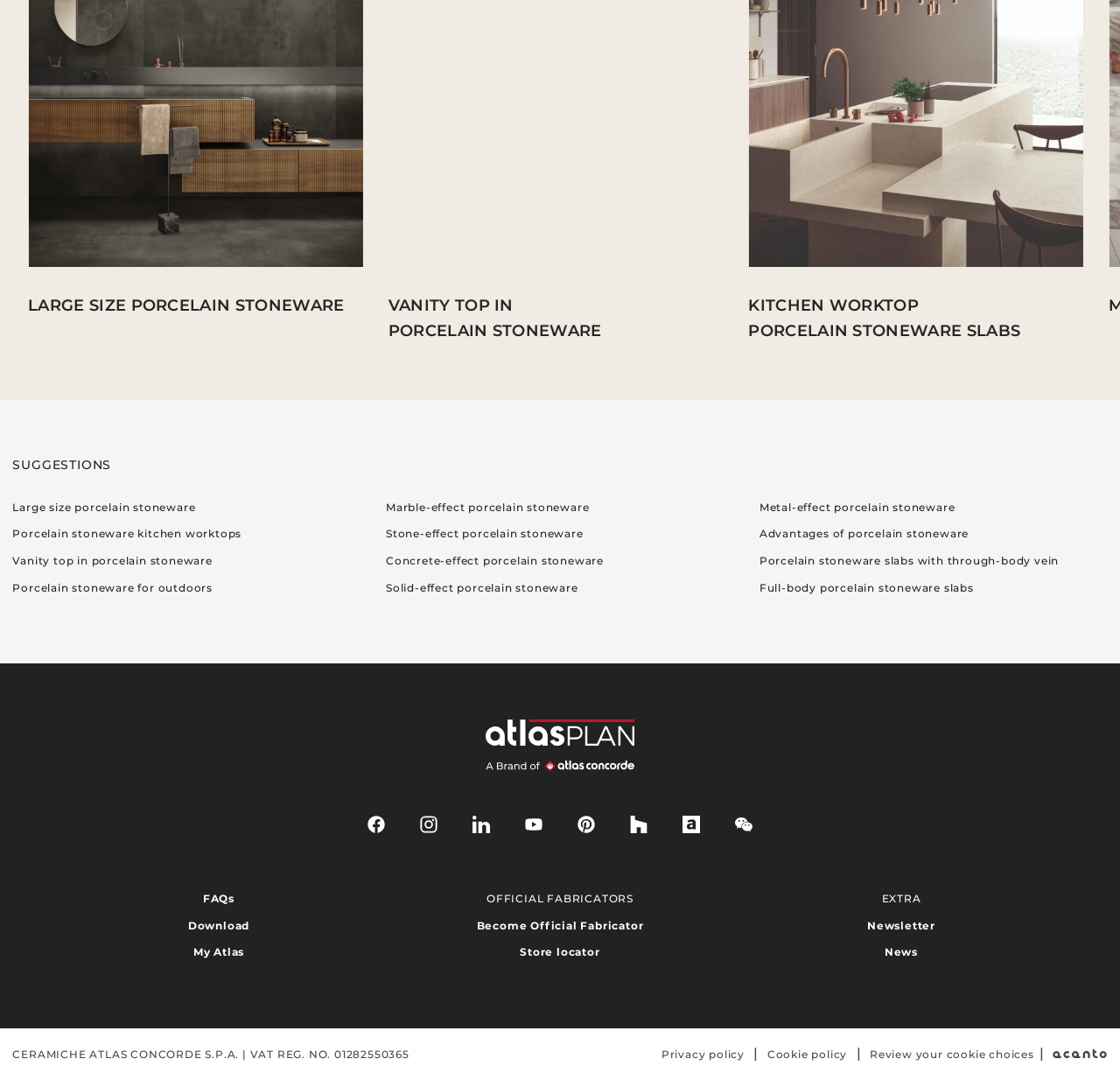Given the element description Privacy policy, identify the bounding box coordinates for the UI element on the webpage screenshot. The format should be (top-left x, top-left y, bottom-right x, bottom-right y), with values between 0 and 1.

[0.59, 0.97, 0.665, 0.982]